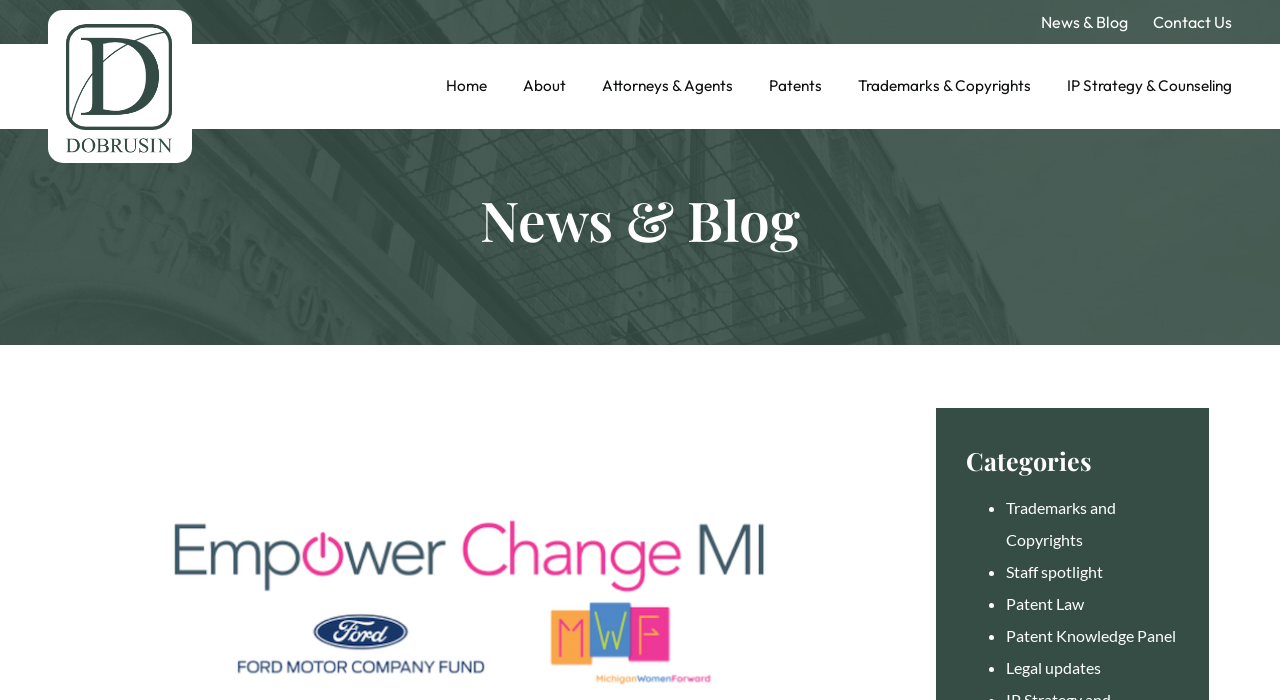Provide the bounding box coordinates for the UI element that is described as: "Patents".

[0.6, 0.092, 0.642, 0.155]